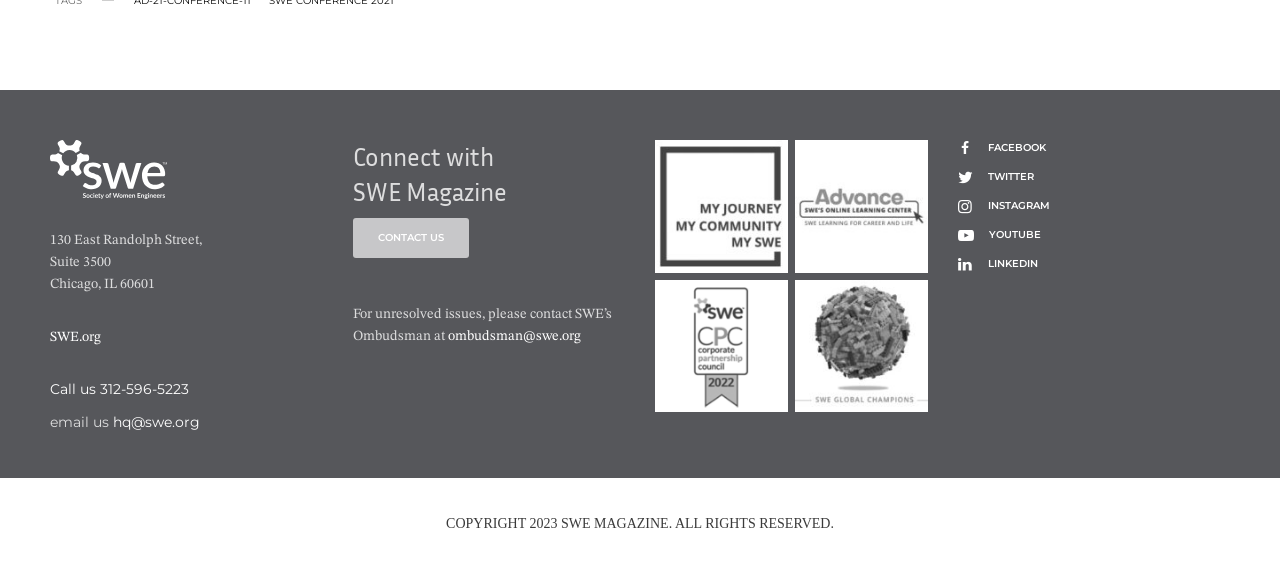Please reply to the following question with a single word or a short phrase:
What is the address of SWE?

130 East Randolph Street, Suite 3500, Chicago, IL 60601